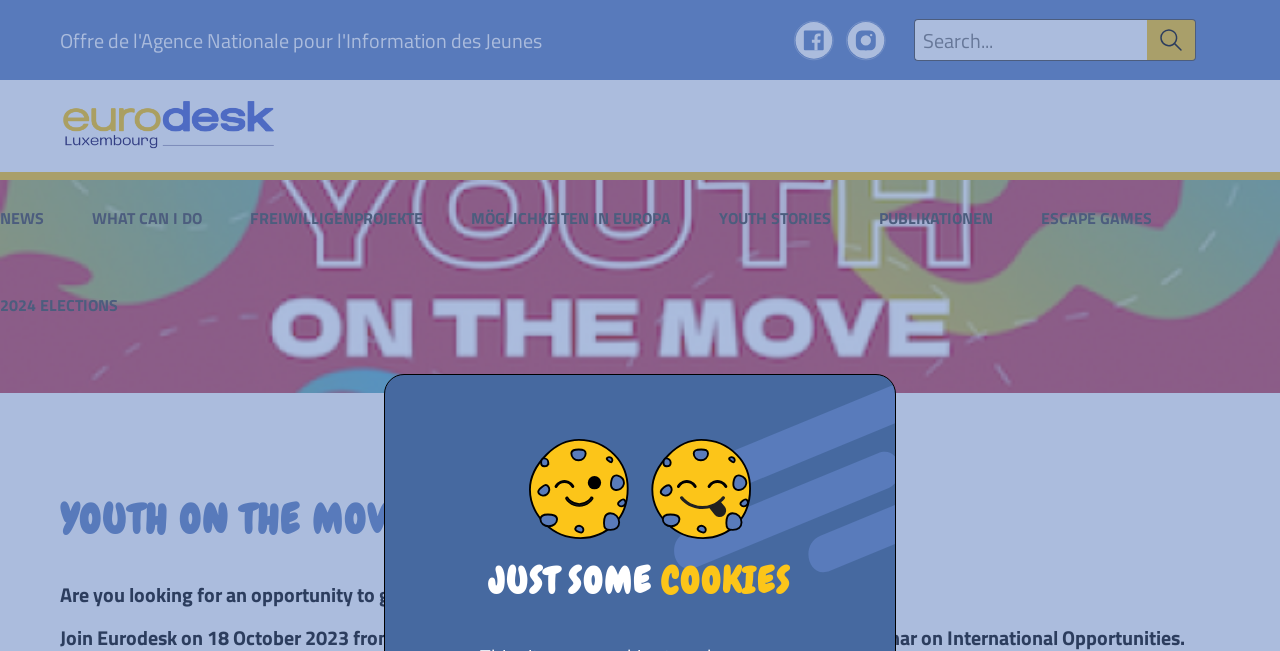Please specify the coordinates of the bounding box for the element that should be clicked to carry out this instruction: "Get a quote". The coordinates must be four float numbers between 0 and 1, formatted as [left, top, right, bottom].

None